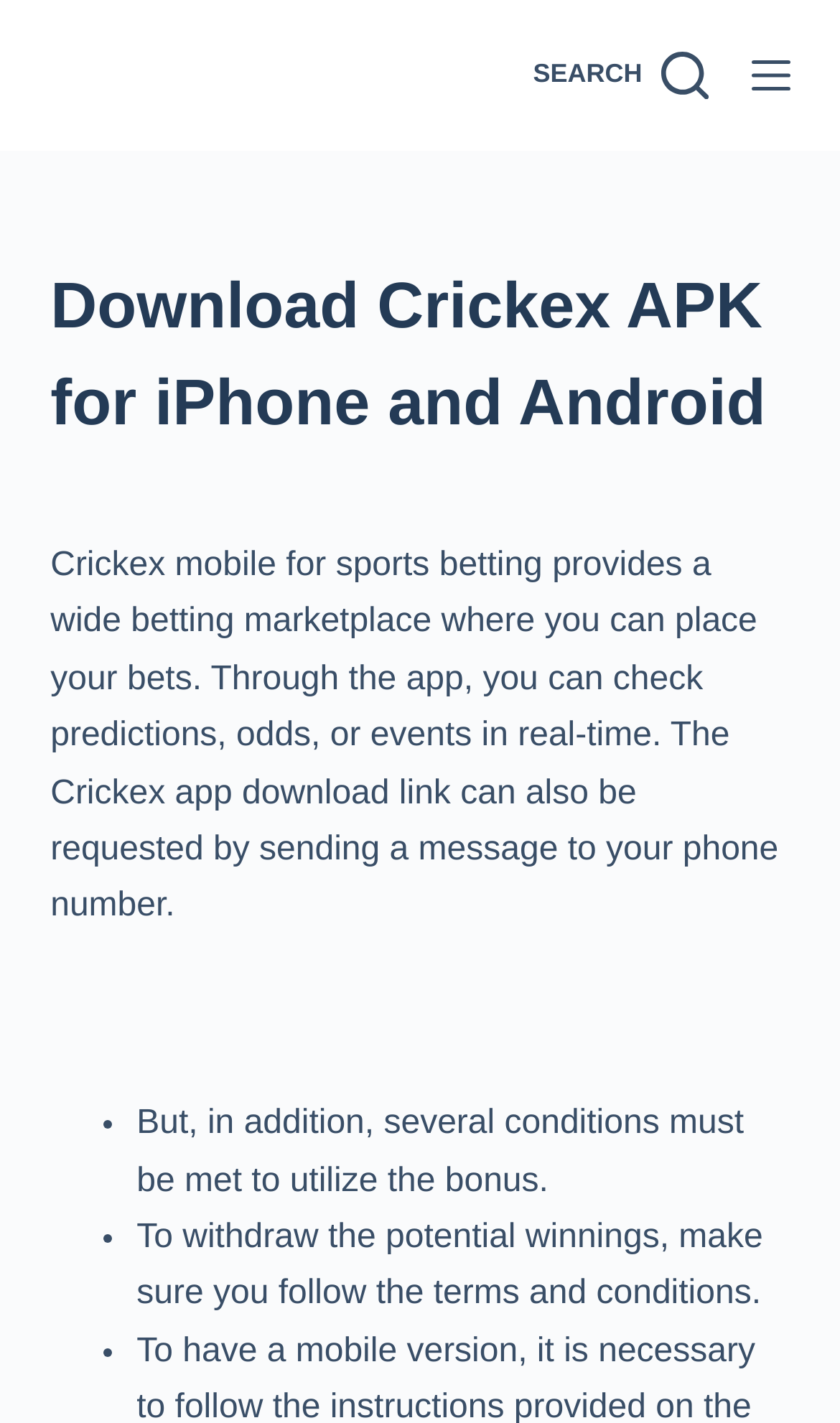Please provide a short answer using a single word or phrase for the question:
What is required to withdraw potential winnings?

Follow terms and conditions